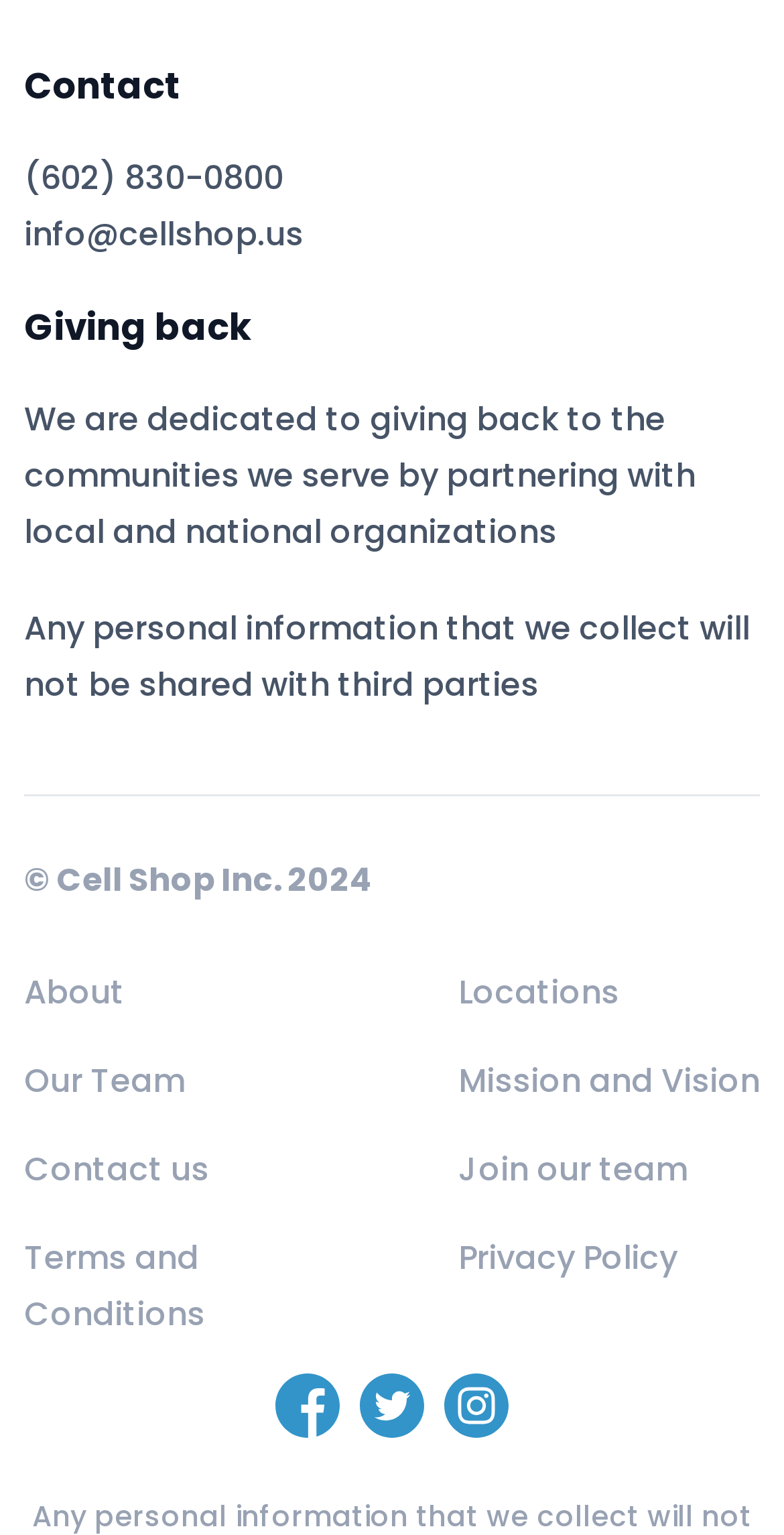Show me the bounding box coordinates of the clickable region to achieve the task as per the instruction: "Read Privacy Policy".

[0.585, 0.802, 0.969, 0.875]